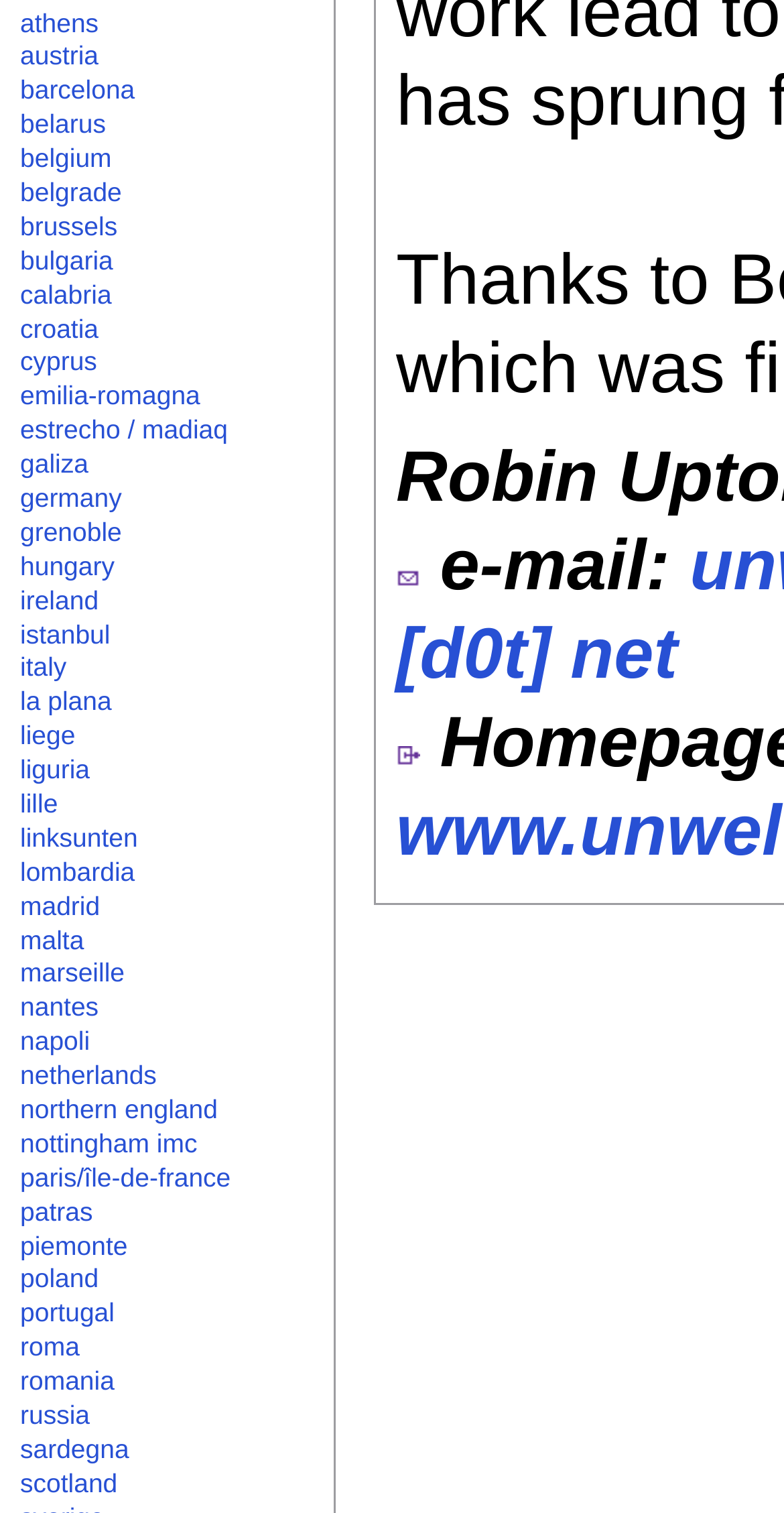Please determine the bounding box coordinates for the UI element described here. Use the format (top-left x, top-left y, bottom-right x, bottom-right y) with values bounded between 0 and 1: estrecho / madiaq

[0.026, 0.274, 0.291, 0.294]